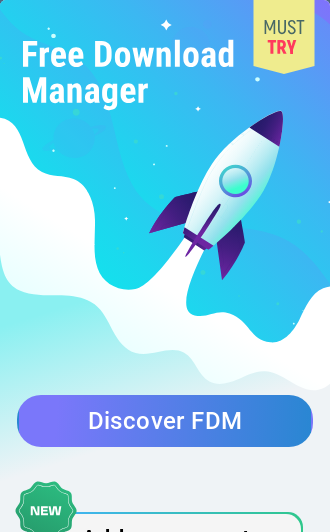What is the color of the 'MUST TRY' badge?
Based on the image, give a concise answer in the form of a single word or short phrase.

Vibrant yellow